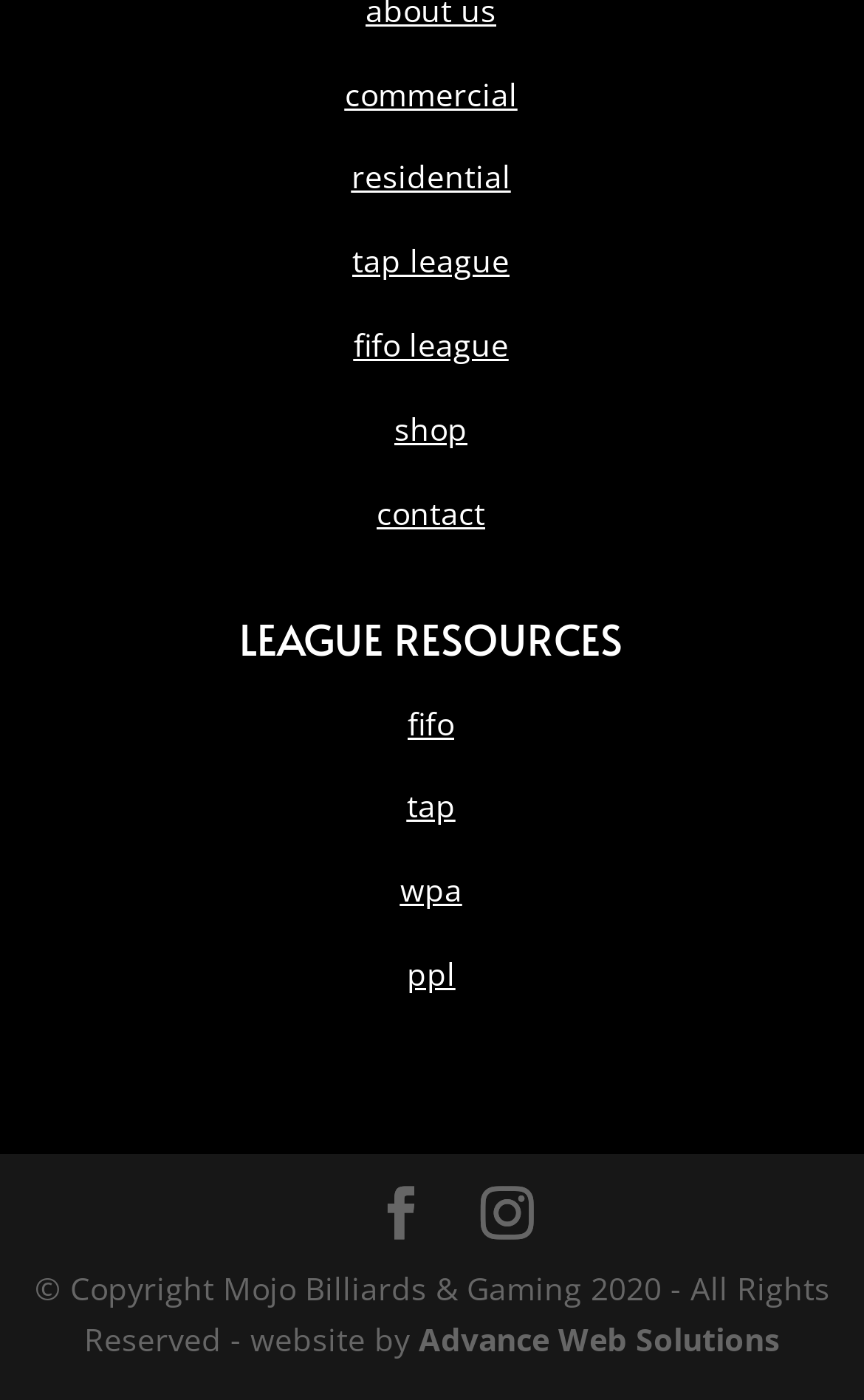Extract the bounding box for the UI element that matches this description: "Advance Web Solutions".

[0.485, 0.942, 0.903, 0.972]